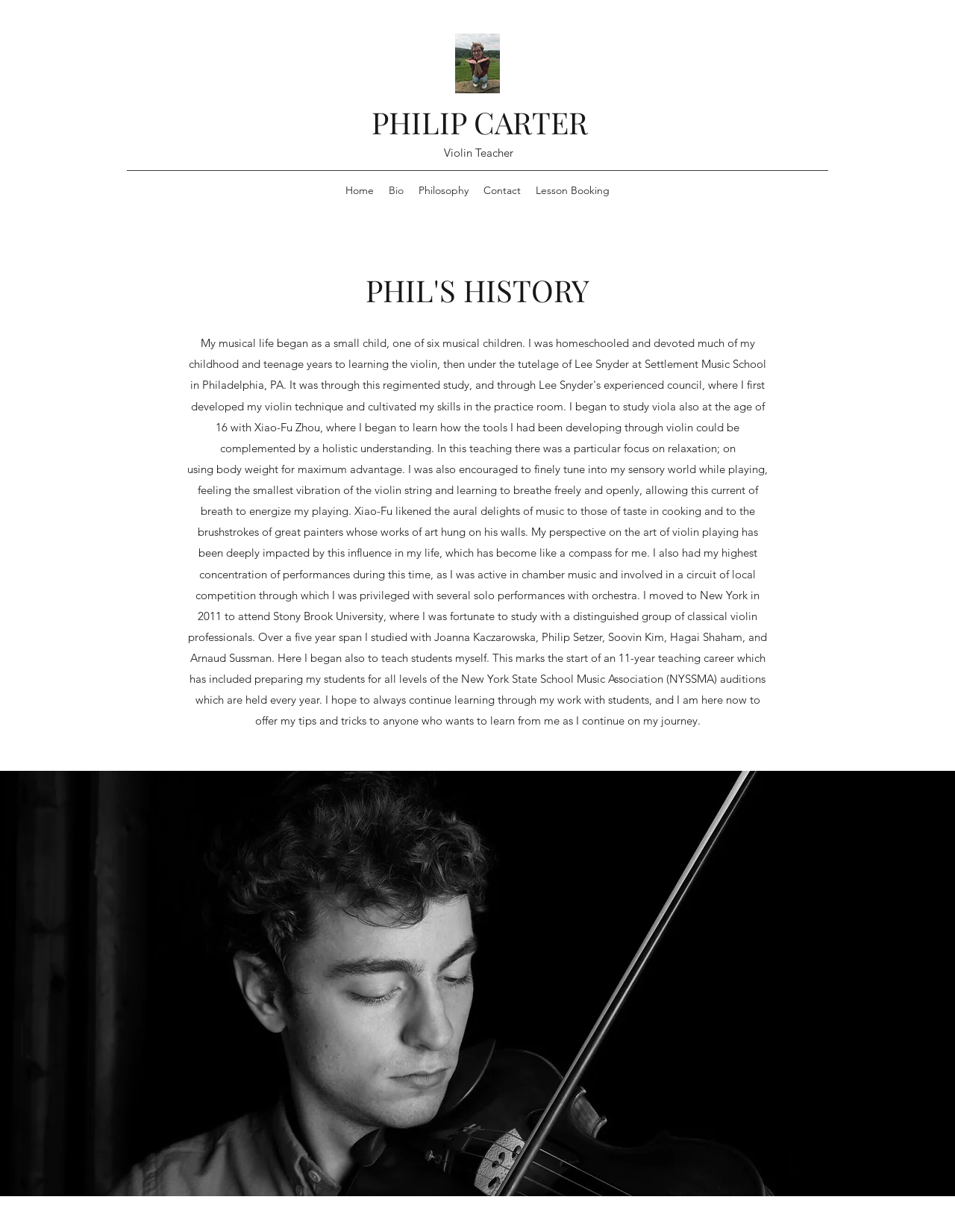Find the bounding box coordinates for the element described here: "Lesson Booking".

[0.553, 0.145, 0.646, 0.164]